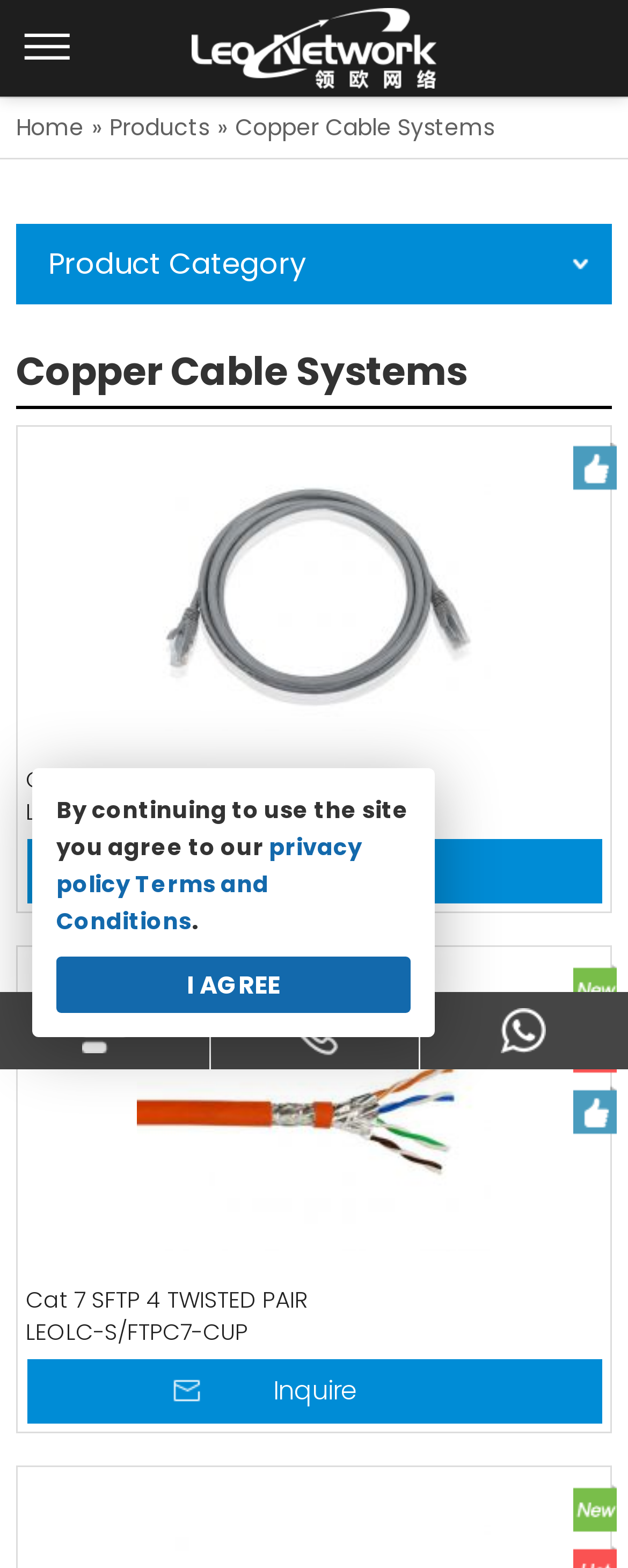Answer the question below in one word or phrase:
What is the purpose of the 'Inquire' button?

To inquire about a product